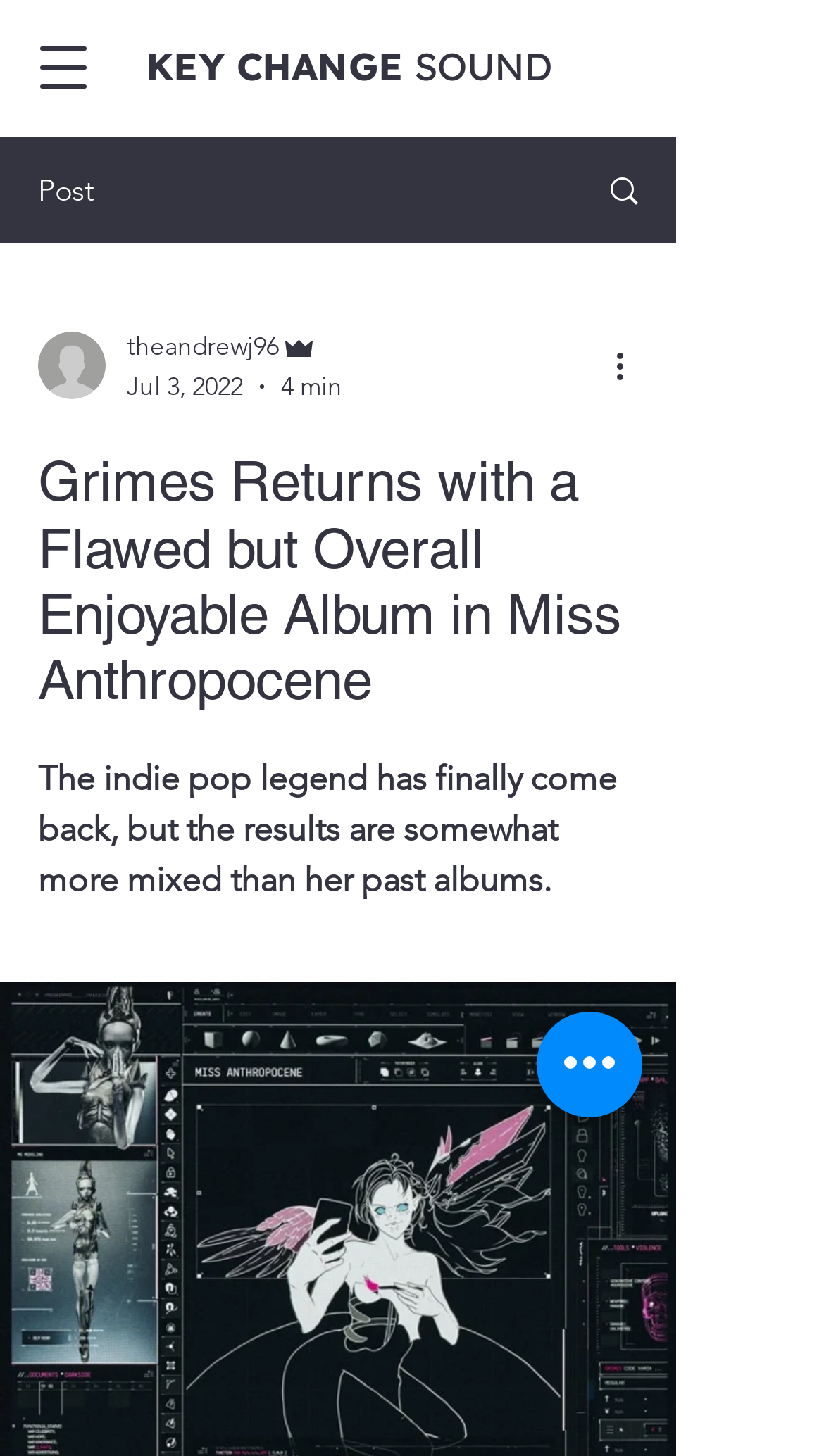Determine the bounding box of the UI component based on this description: "Latest Spring Nail Ideas". The bounding box coordinates should be four float values between 0 and 1, i.e., [left, top, right, bottom].

None